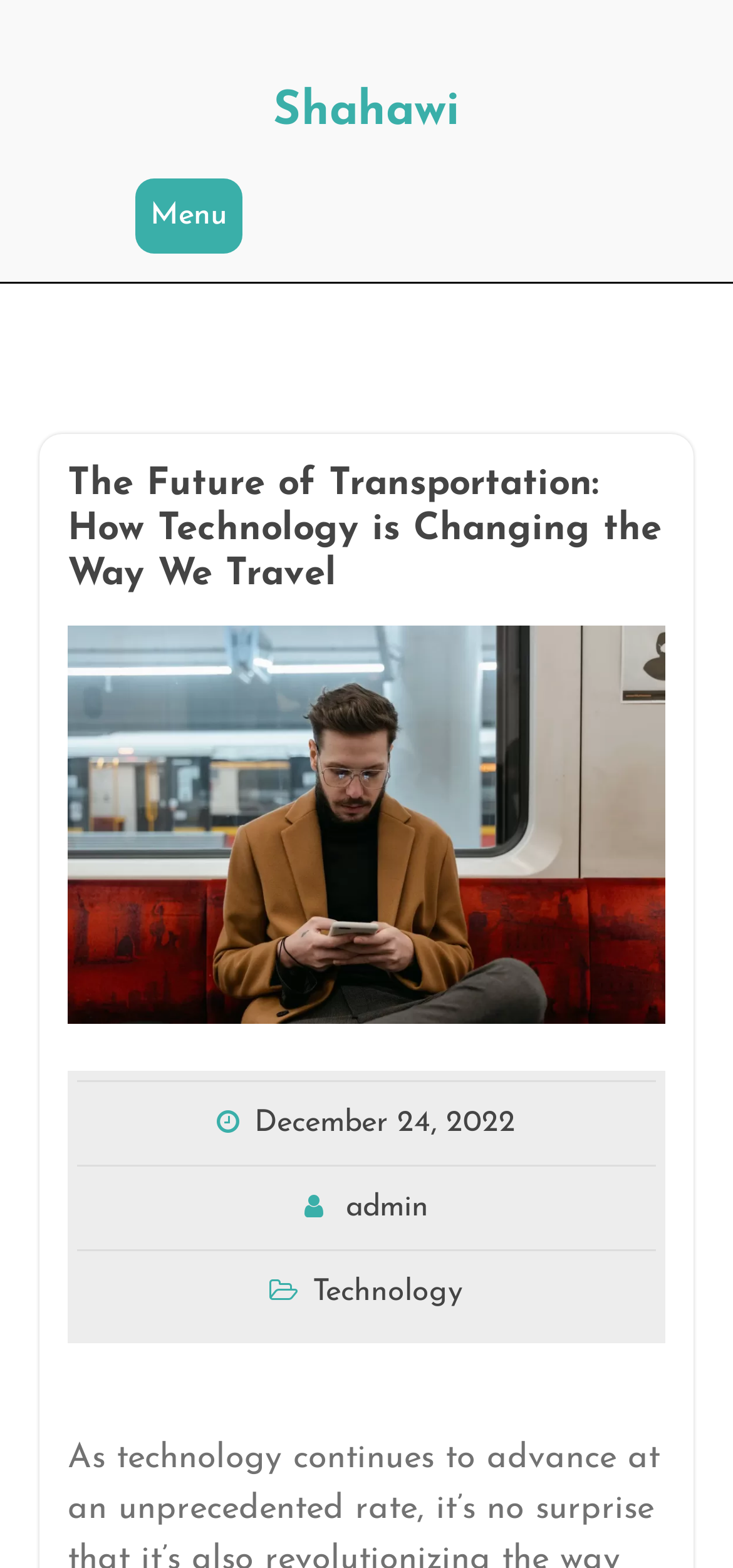Find the bounding box coordinates for the HTML element specified by: "Menu".

[0.184, 0.114, 0.331, 0.162]